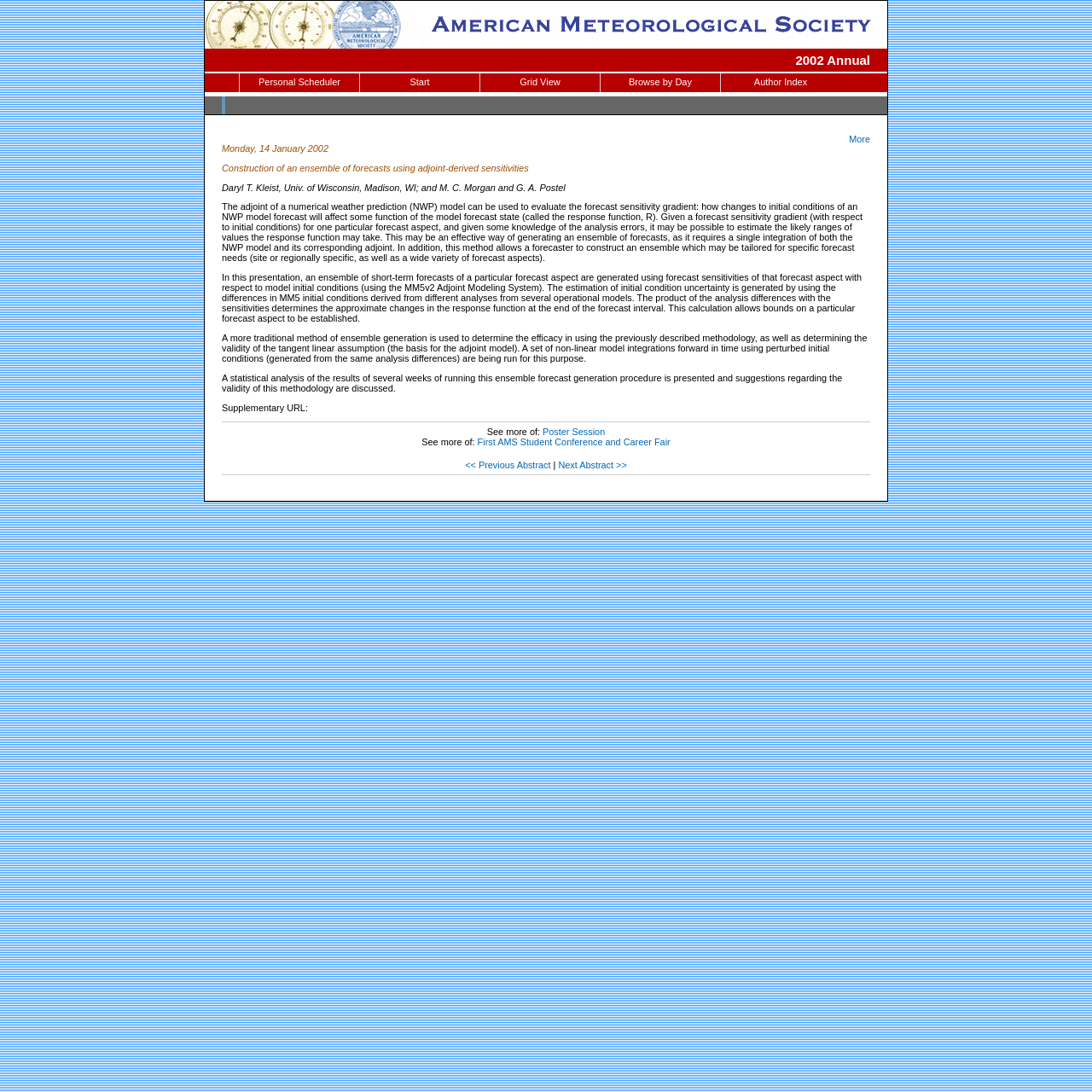Locate the bounding box of the UI element described by: "alt="http://www.ametsoc.org/"" in the given webpage screenshot.

[0.188, 0.035, 0.812, 0.047]